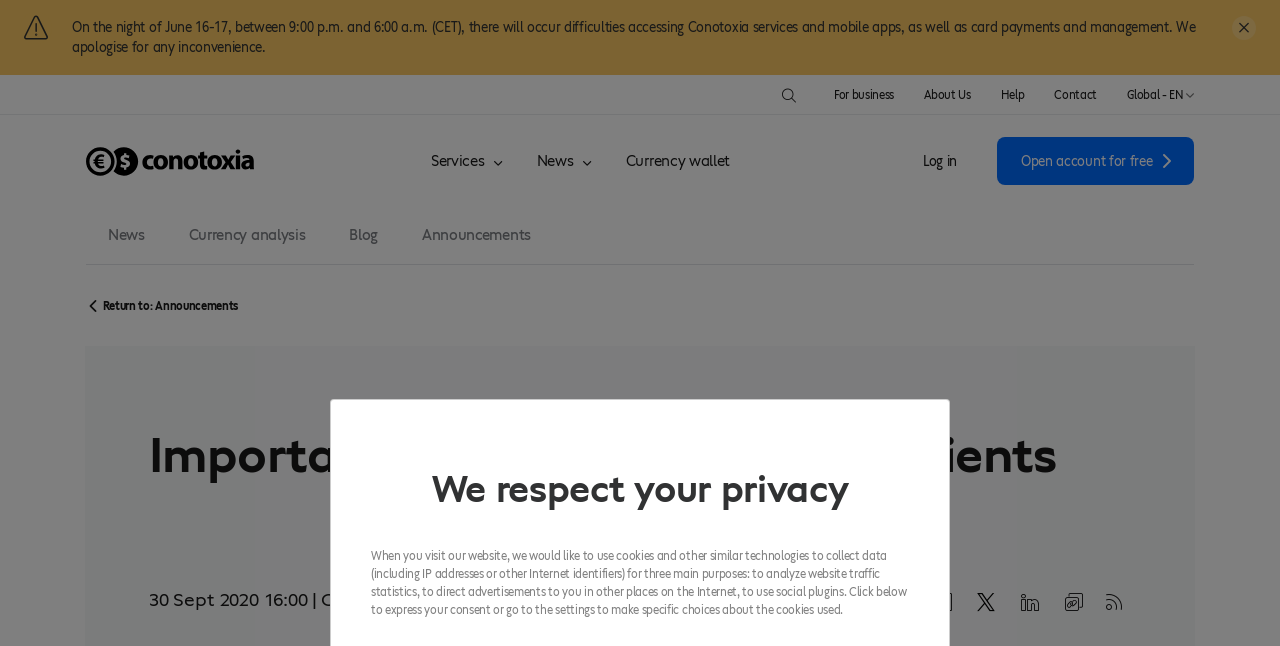What is the link 'For business' for?
Please provide an in-depth and detailed response to the question.

The link 'For business' is likely for accessing Conotoxia's services and features specifically designed for business clients, as opposed to individual users.